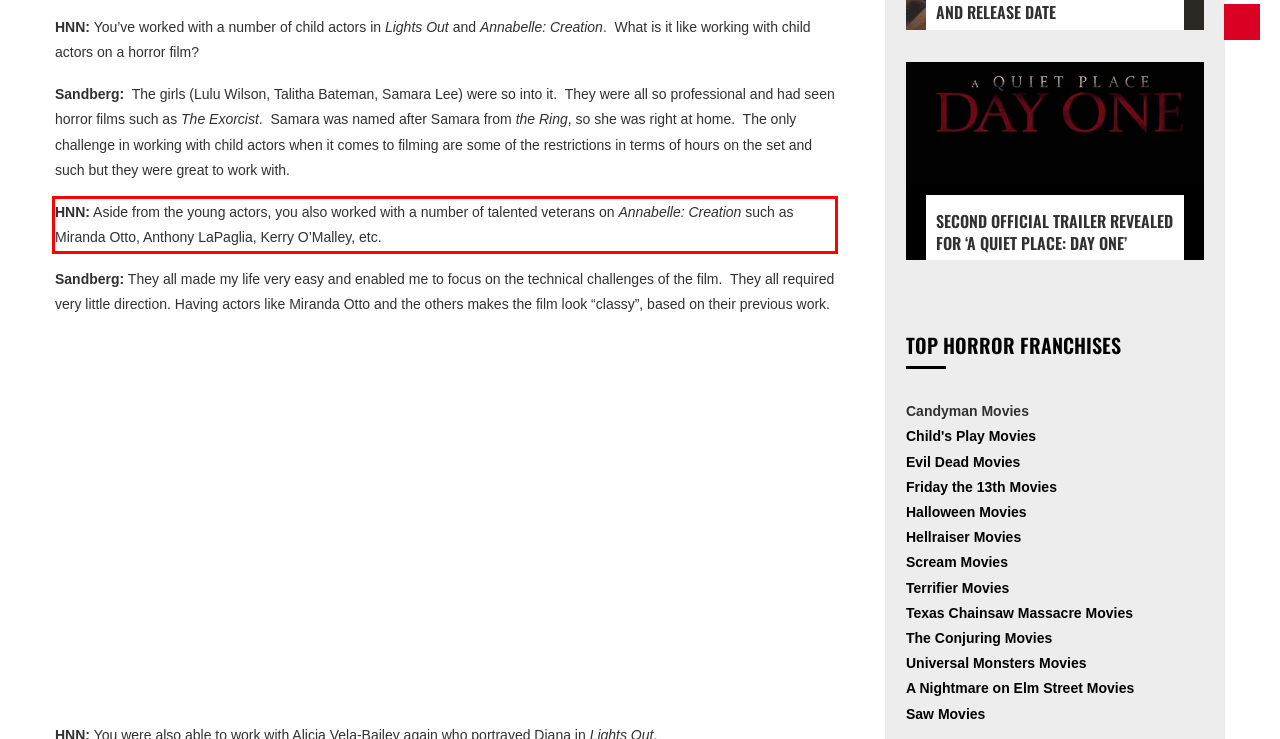You are presented with a webpage screenshot featuring a red bounding box. Perform OCR on the text inside the red bounding box and extract the content.

HNN: Aside from the young actors, you also worked with a number of talented veterans on Annabelle: Creation such as Miranda Otto, Anthony LaPaglia, Kerry O’Malley, etc.